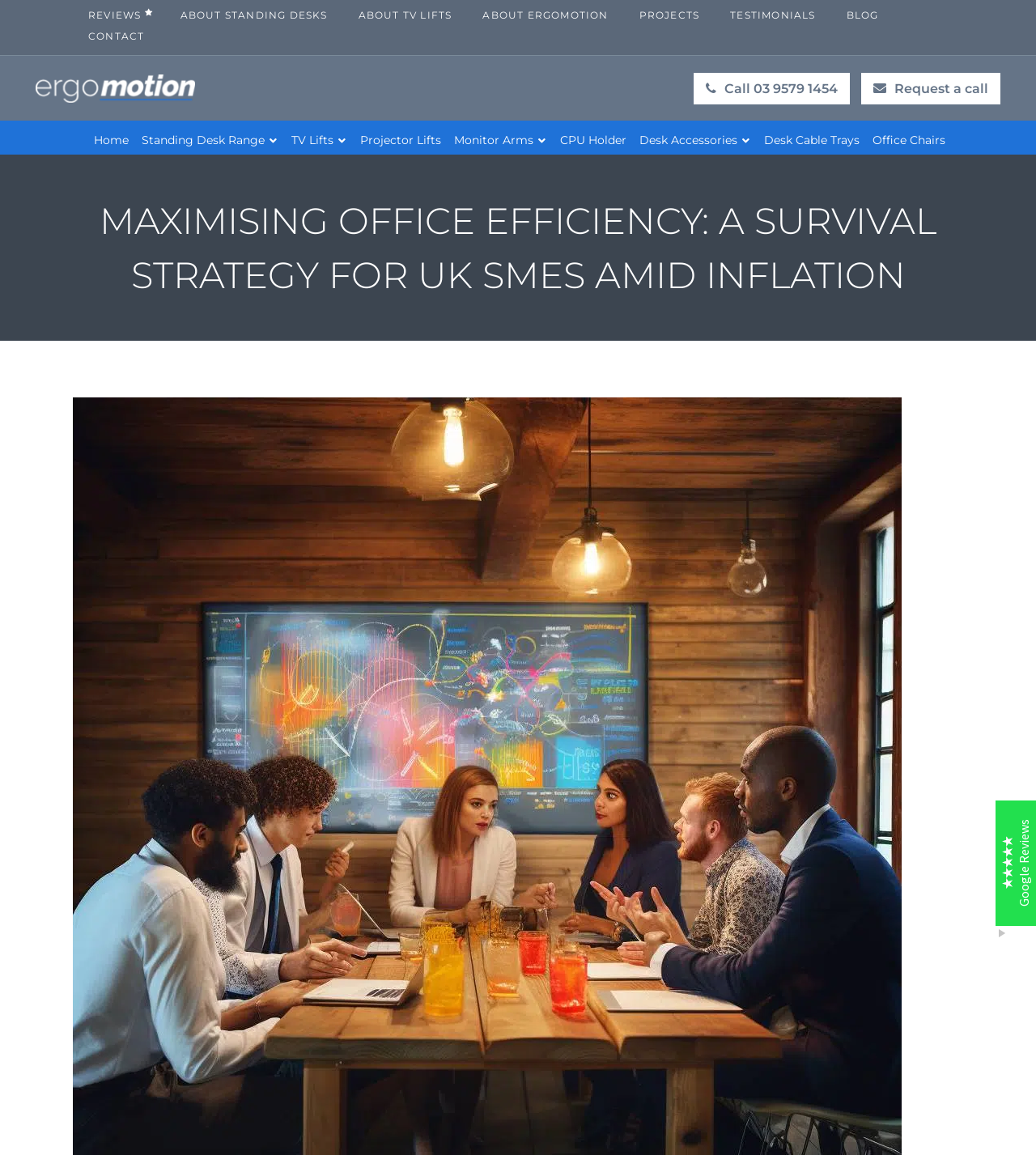Provide the bounding box coordinates of the UI element this sentence describes: "alt="logo"".

[0.034, 0.064, 0.188, 0.089]